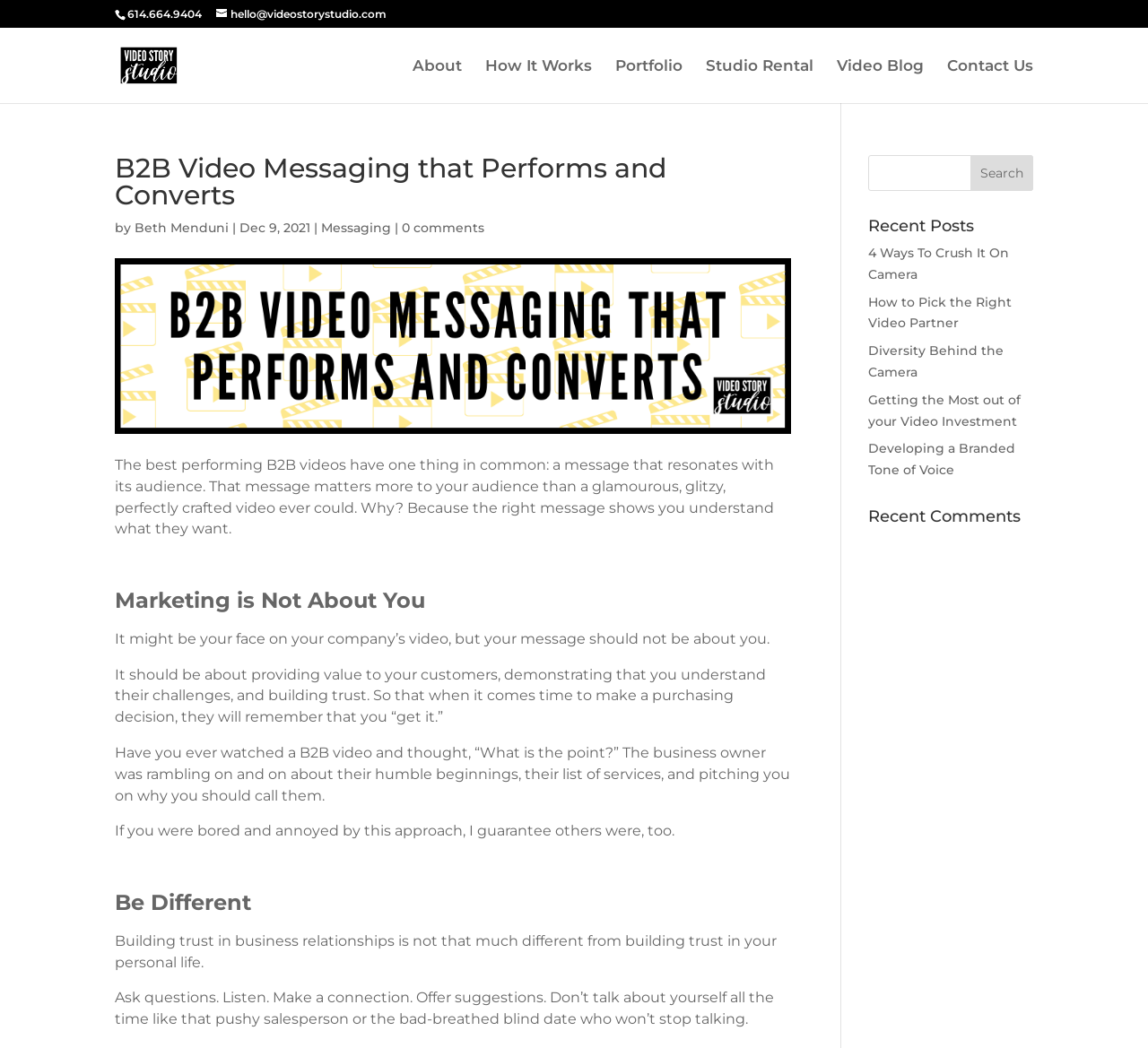What is the author of the current article?
Examine the image and provide an in-depth answer to the question.

I found the author's name by looking at the article section, where the author's name is usually displayed. The author's name is written in a link element as 'Beth Menduni'.